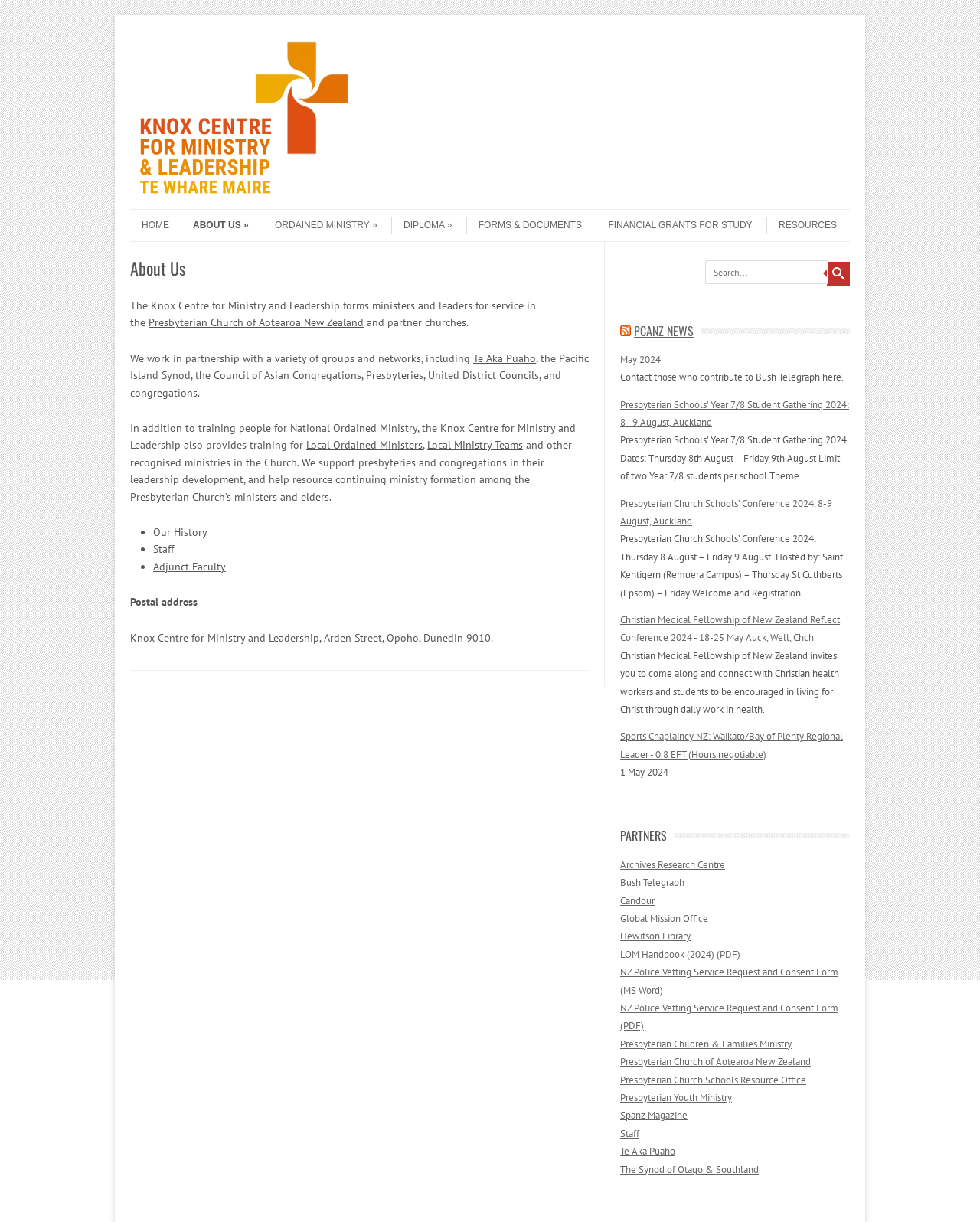Please find and report the bounding box coordinates of the element to click in order to perform the following action: "Check the 'RSS PCANZ NEWS'". The coordinates should be expressed as four float numbers between 0 and 1, in the format [left, top, right, bottom].

[0.633, 0.263, 0.867, 0.278]